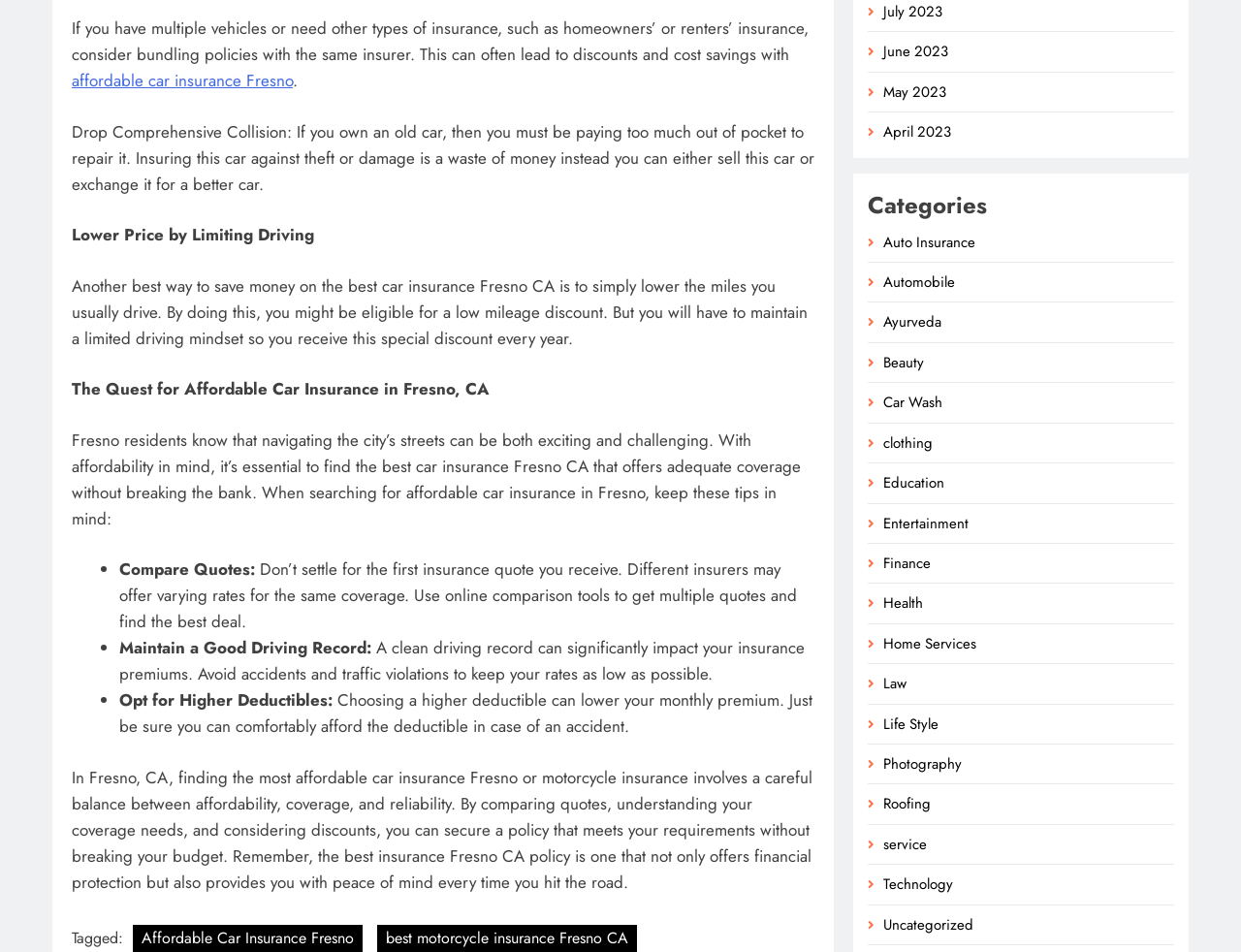From the webpage screenshot, predict the bounding box of the UI element that matches this description: "affordable car insurance Fresno".

[0.058, 0.072, 0.236, 0.097]